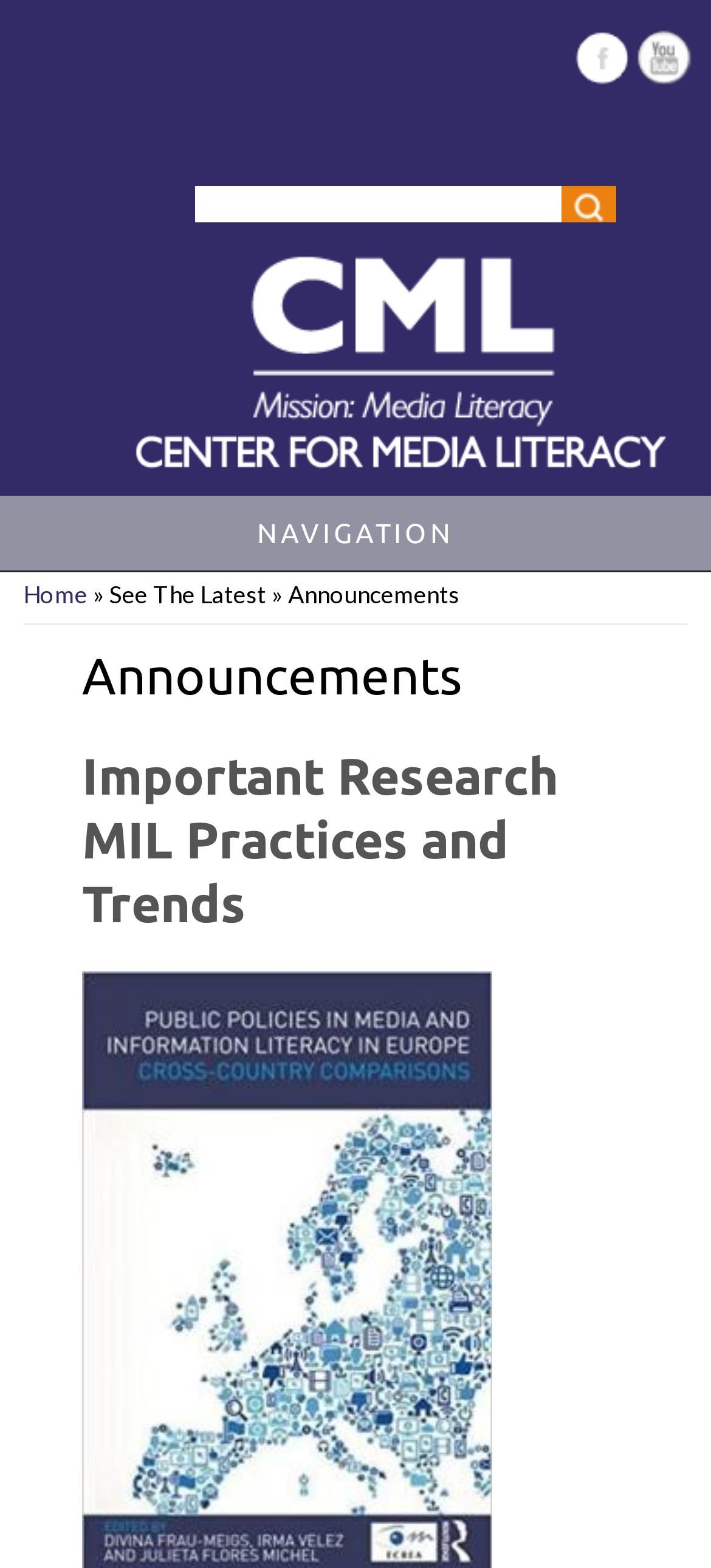With reference to the screenshot, provide a detailed response to the question below:
What is the navigation section of the webpage?

The navigation section of the webpage is located at the top left corner and contains links to other pages, including the home page, as well as a breadcrumb trail indicating the current page's location within the website's hierarchy.